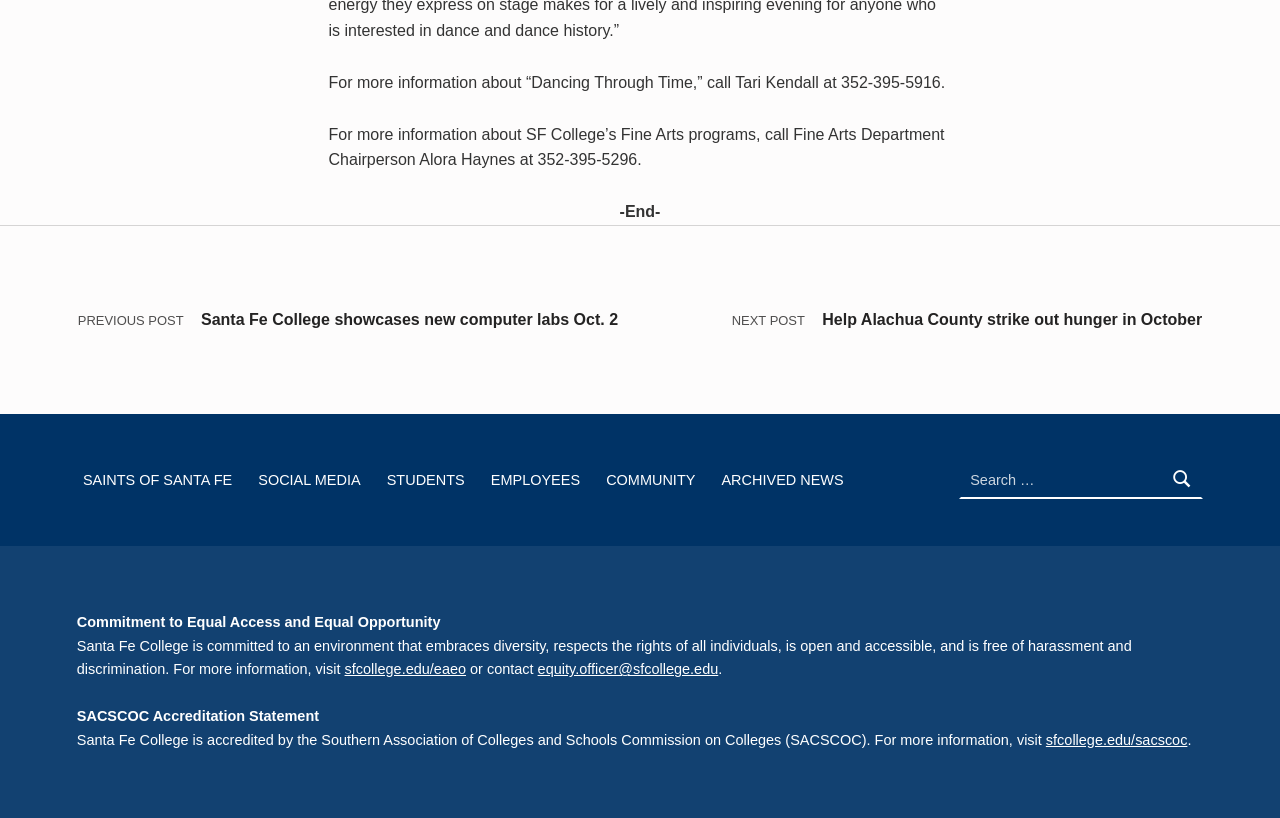Provide the bounding box coordinates for the UI element described in this sentence: "Social Media". The coordinates should be four float values between 0 and 1, i.e., [left, top, right, bottom].

[0.197, 0.562, 0.286, 0.609]